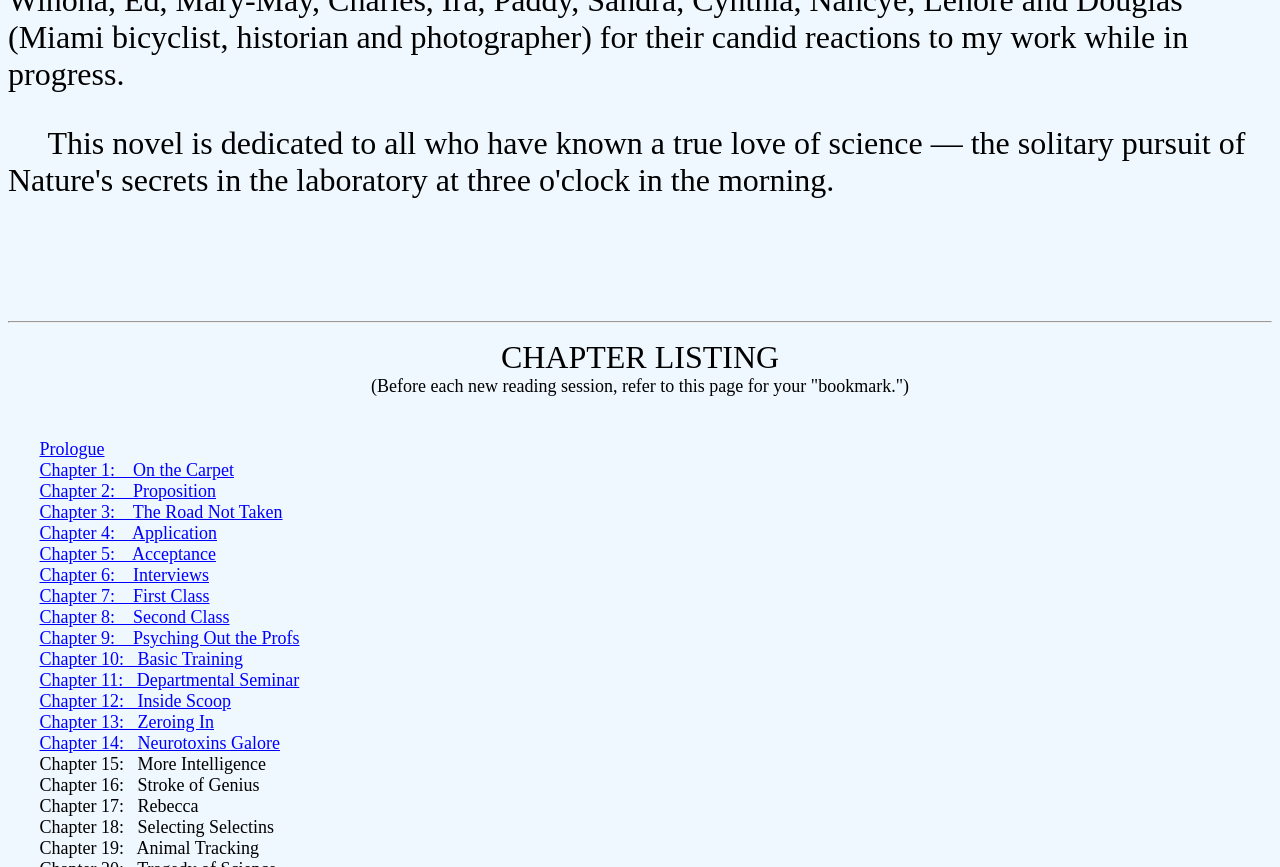Pinpoint the bounding box coordinates of the clickable area necessary to execute the following instruction: "Access Chapter 15: More Intelligence". The coordinates should be given as four float numbers between 0 and 1, namely [left, top, right, bottom].

[0.006, 0.87, 0.208, 0.893]